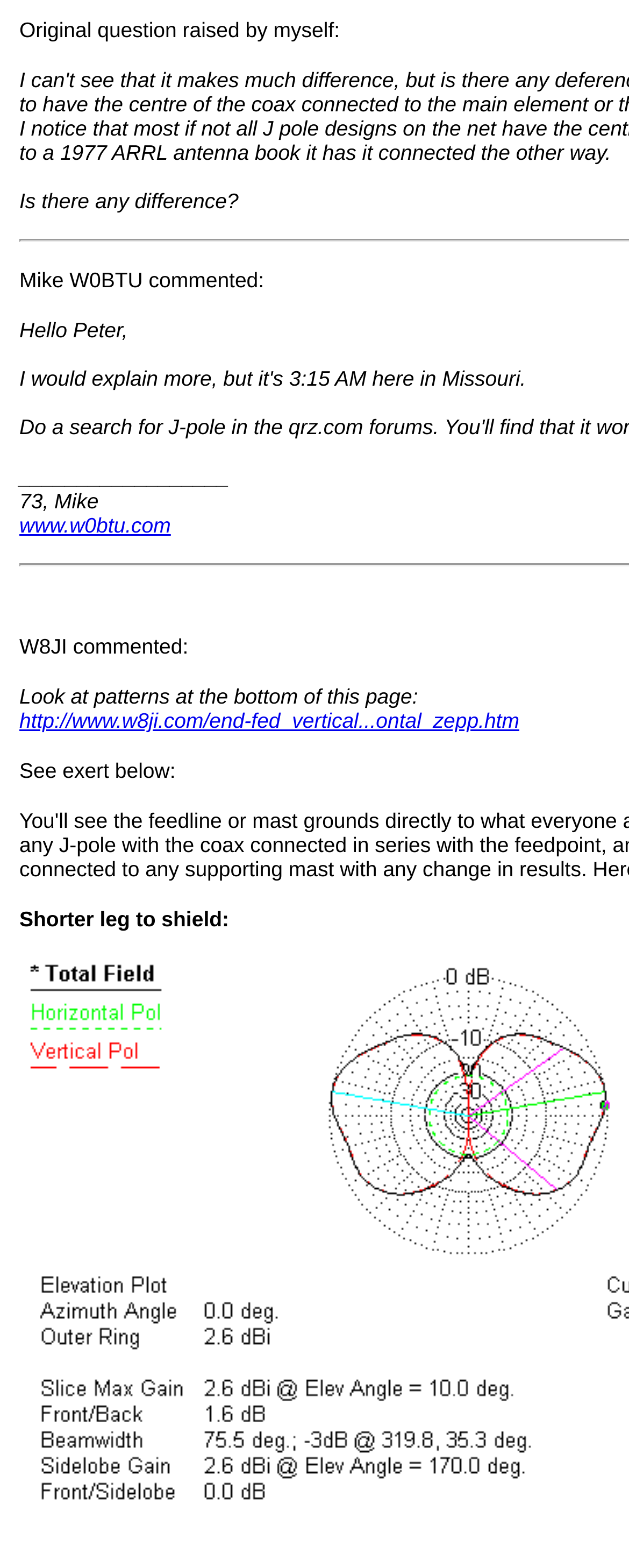Locate the UI element that matches the description http://www.w8ji.com/end-fed_vertical...ontal_zepp.htm in the webpage screenshot. Return the bounding box coordinates in the format (top-left x, top-left y, bottom-right x, bottom-right y), with values ranging from 0 to 1.

[0.031, 0.452, 0.826, 0.467]